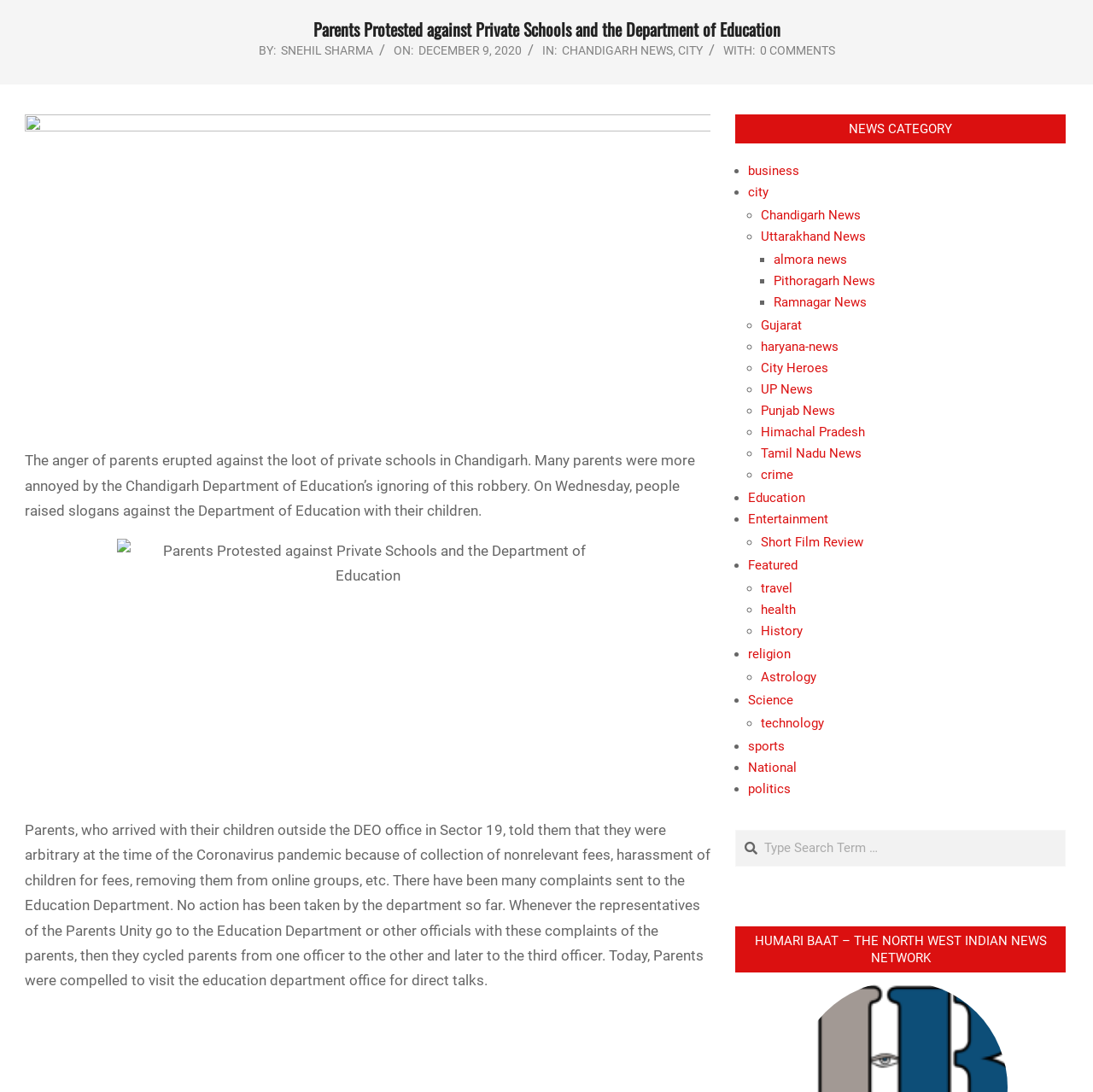Determine the bounding box for the described UI element: "technology".

[0.696, 0.667, 0.754, 0.681]